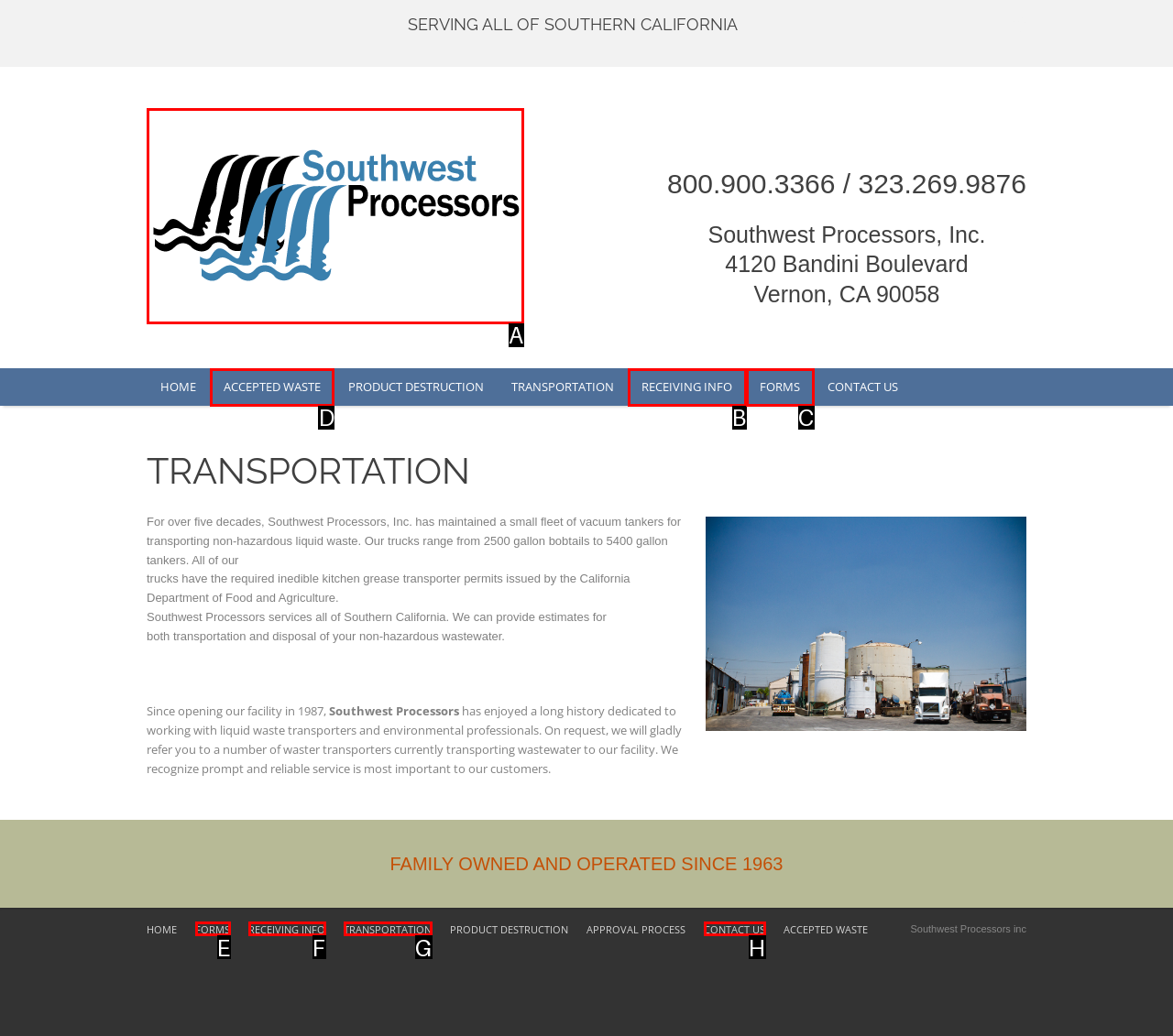Identify the correct option to click in order to complete this task: Click the link to learn about accepted waste
Answer with the letter of the chosen option directly.

D